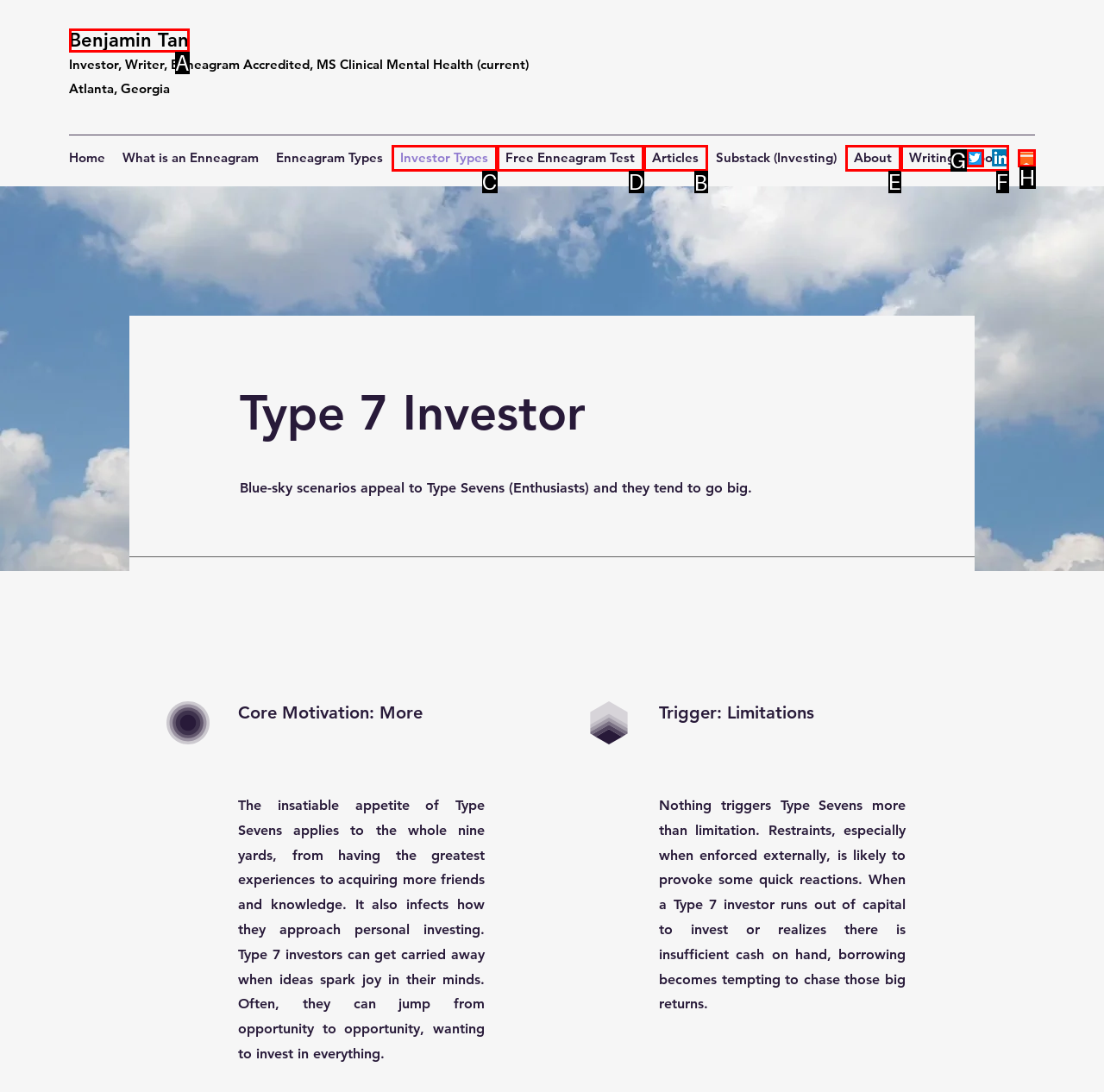Identify the correct UI element to click on to achieve the task: Read the 'Articles' section. Provide the letter of the appropriate element directly from the available choices.

B